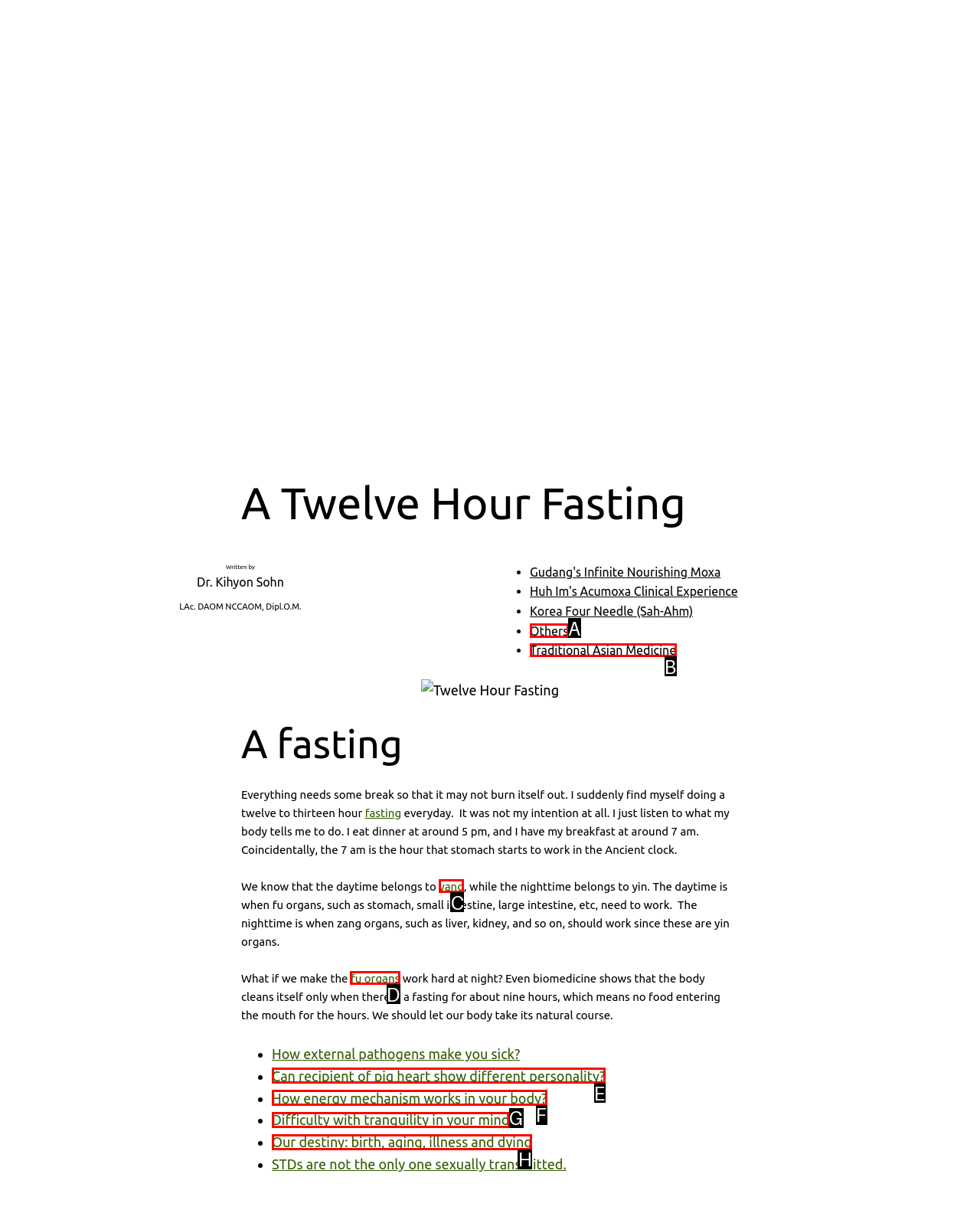Select the HTML element to finish the task: Learn about 'Traditional Asian Medicine' Reply with the letter of the correct option.

B